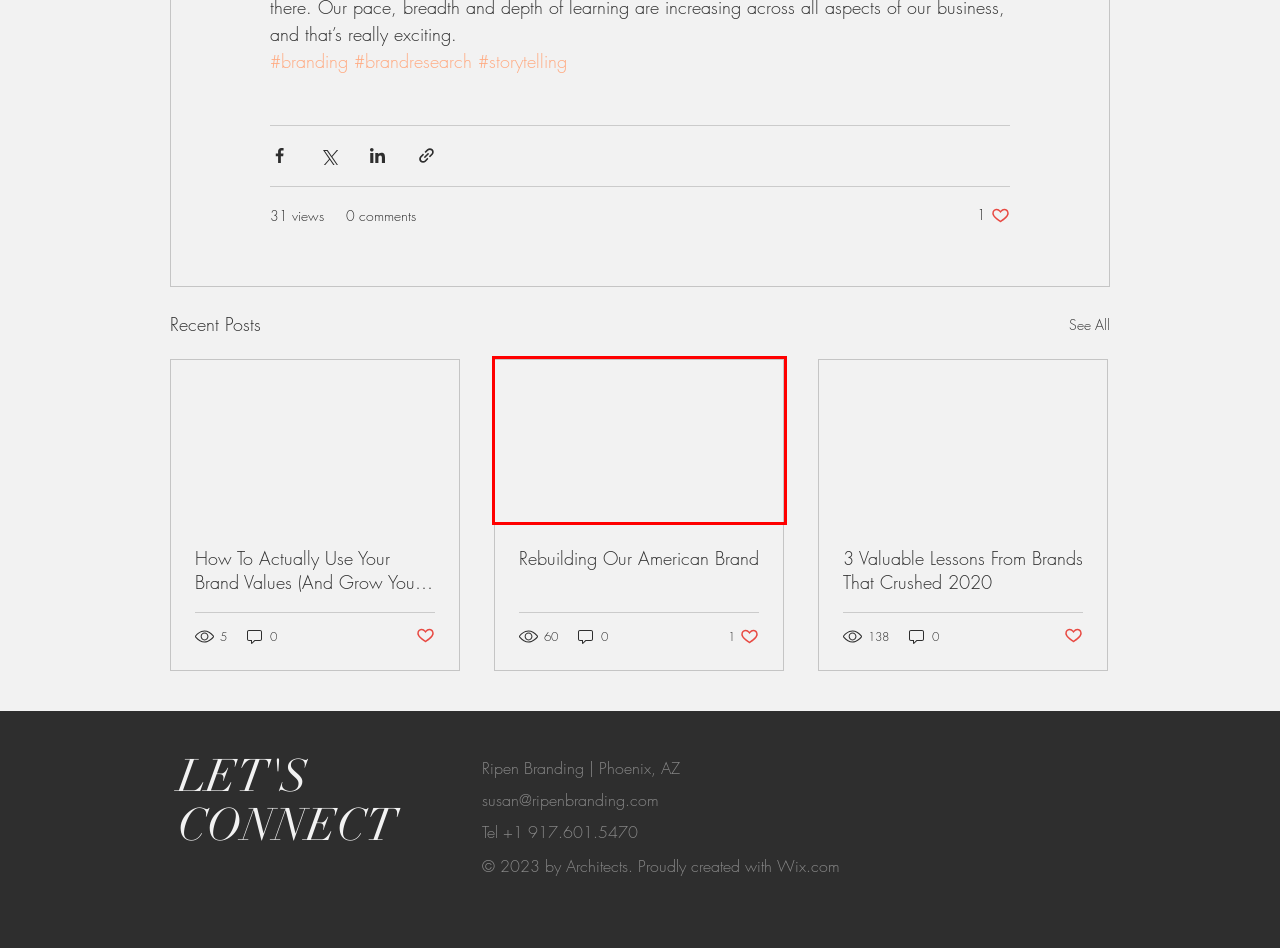You are presented with a screenshot of a webpage that includes a red bounding box around an element. Determine which webpage description best matches the page that results from clicking the element within the red bounding box. Here are the candidates:
A. #storytelling
B. #branding
C. #brandresearch
D. How To Actually Use Your Brand Values (And Grow Your Business)
E. Library | Ripen Branding | United States
F. 3 Valuable Lessons From Brands That Crushed 2020
G. Share More Stories – Creating better experiences, one story at a time.
H. Rebuilding Our American Brand

H